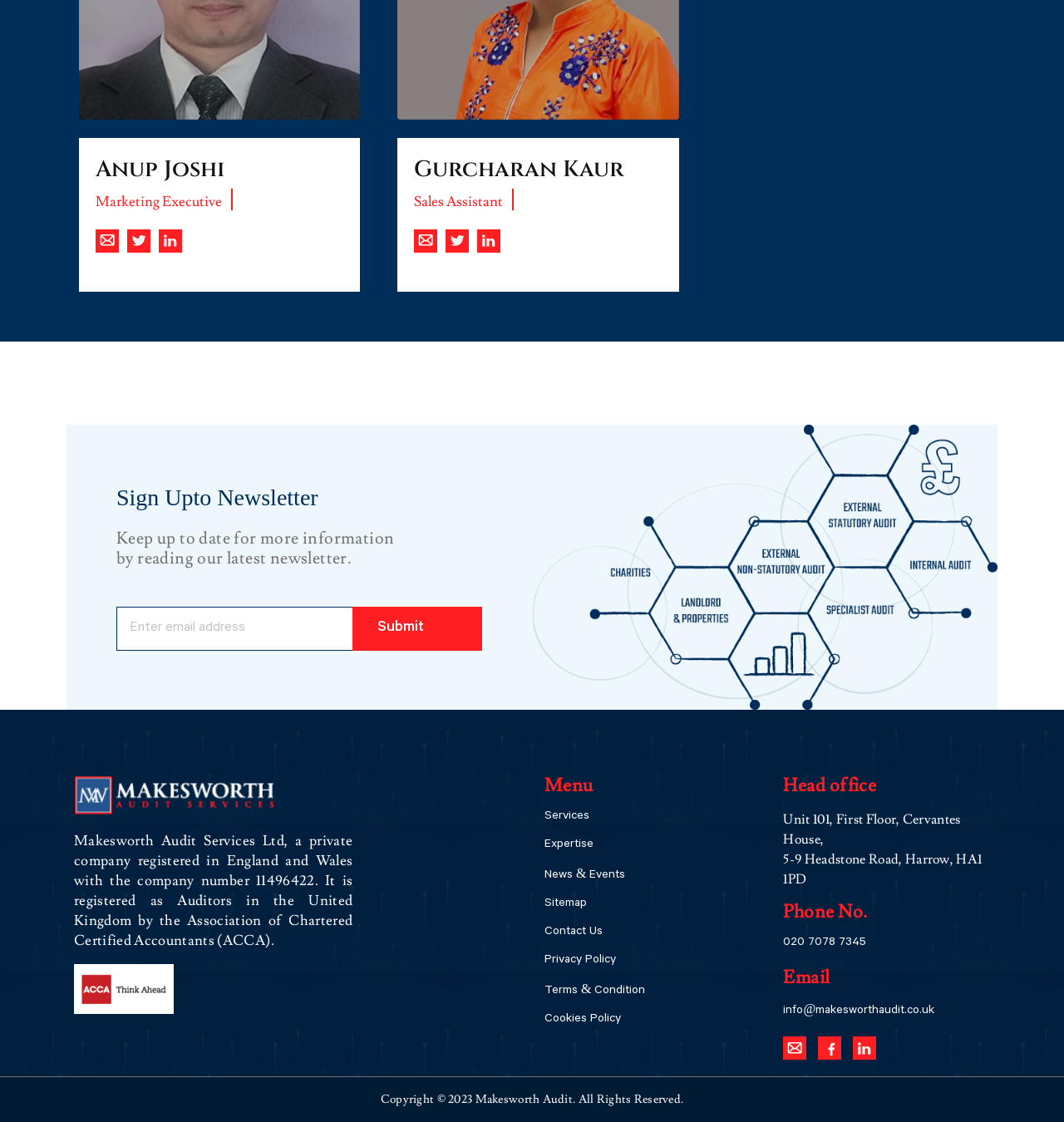Give a concise answer using only one word or phrase for this question:
What is the profession of Anup Joshi?

Marketing Executive